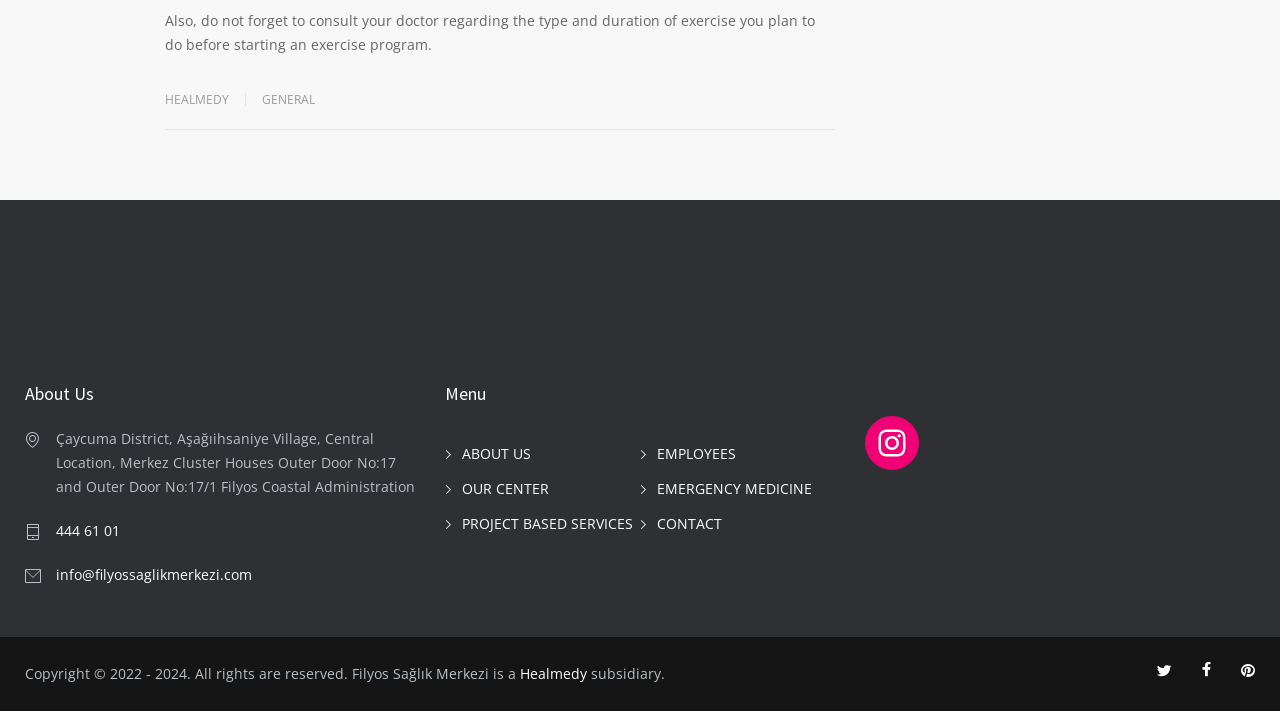Show the bounding box coordinates of the element that should be clicked to complete the task: "Go to CONTACT page".

[0.5, 0.722, 0.564, 0.749]